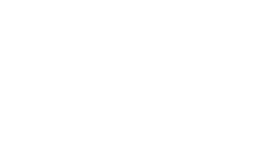Elaborate on the image by describing it in detail.

The image features an illustrative icon representing either a stylistic element or thematic concept associated with content creation and technology. Positioned in a context discussing a new platform called Willow, which is aimed at enhancing the experience for content creators, this image serves to visually complement the surrounding text. The caption is part of a broader discussion about advancements in tools for live streaming, emphasizing the motivation behind creating supportive products for streamers and other content creators. Notable mentions include George Kurdin, the GM of Streamlabs, who highlights the commitment to evolving product offerings that cater to a diverse pool of users in the creator economy.